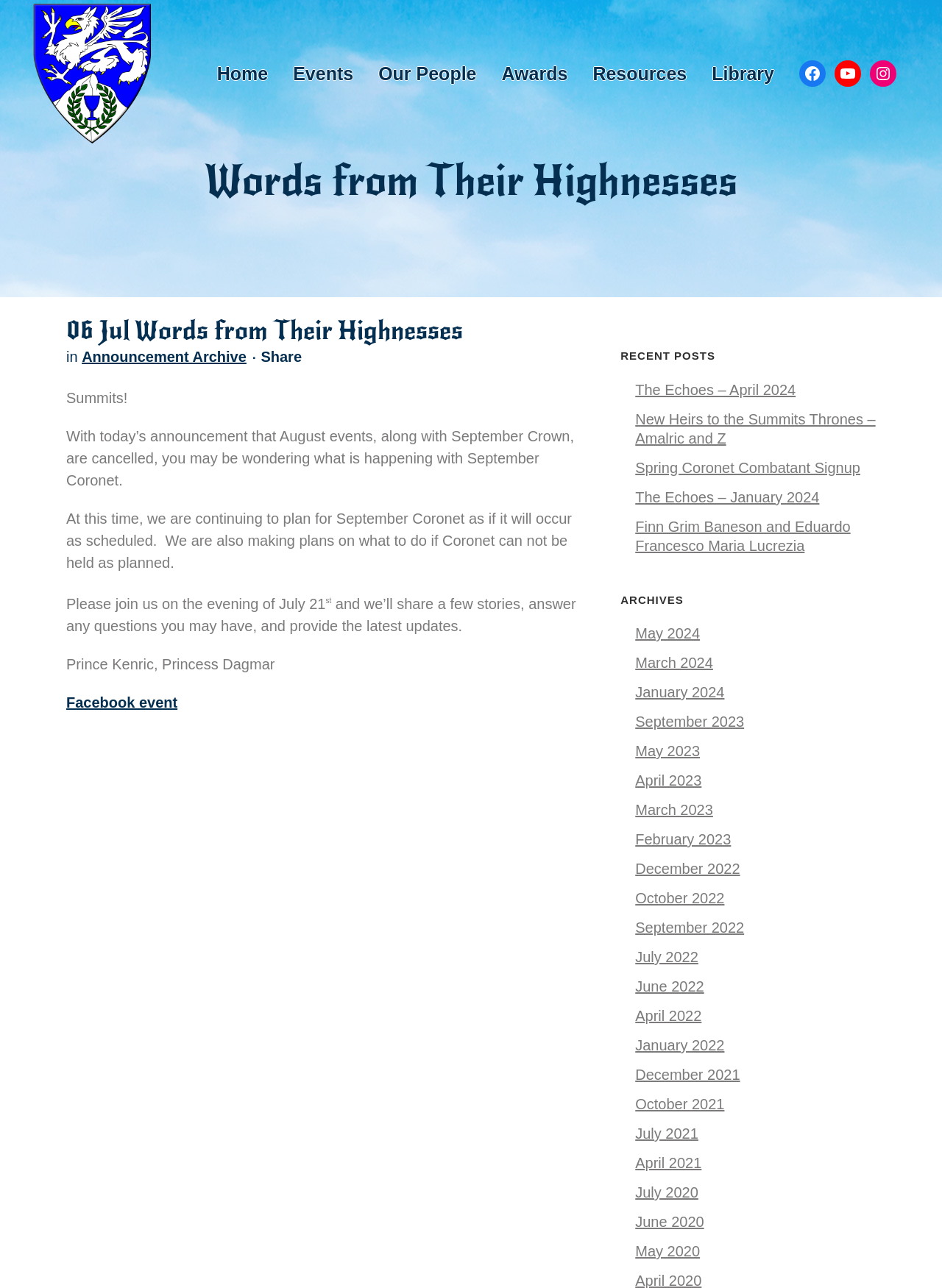Determine the bounding box coordinates of the clickable region to execute the instruction: "Read the latest announcement". The coordinates should be four float numbers between 0 and 1, denoted as [left, top, right, bottom].

[0.07, 0.303, 0.135, 0.315]